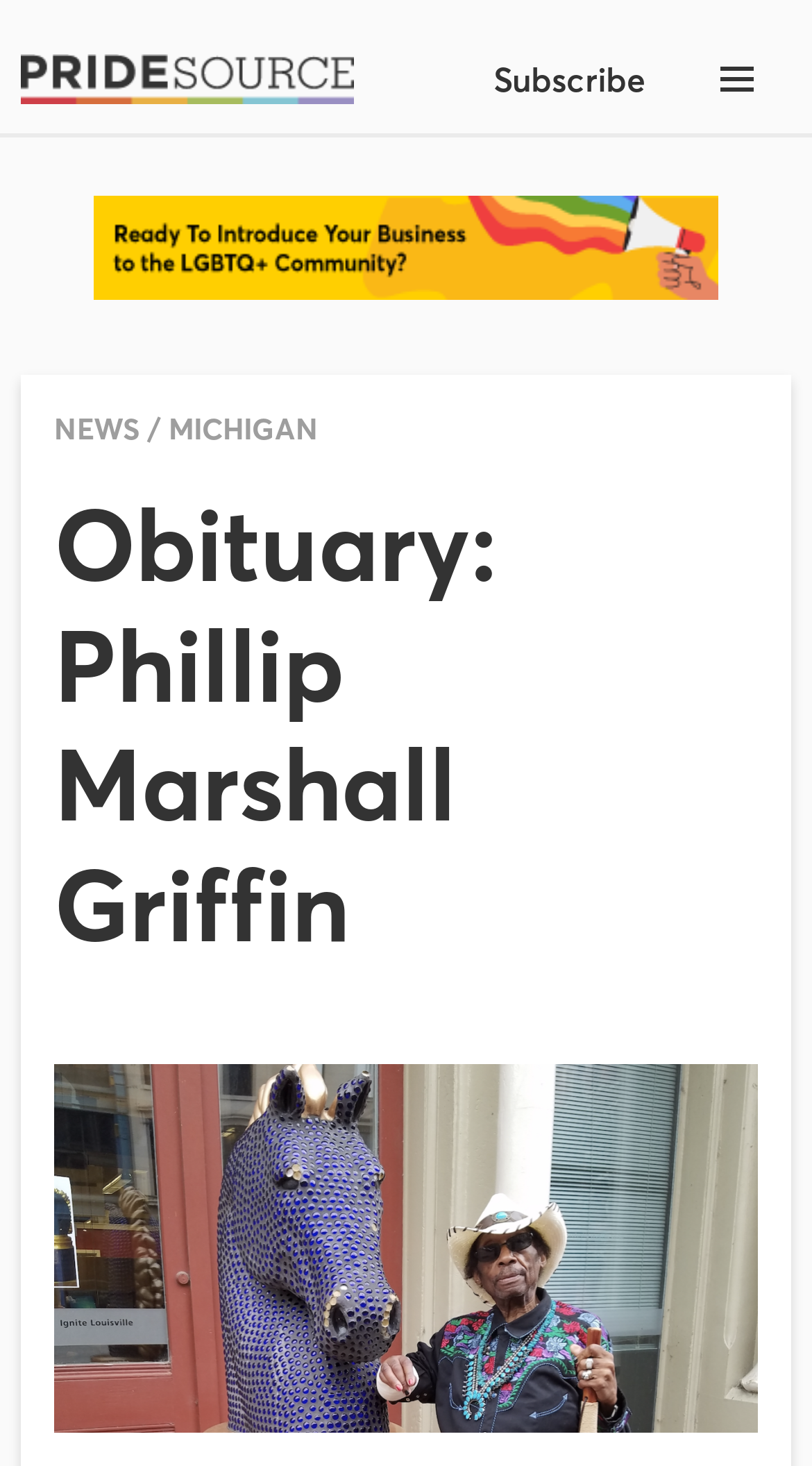What is the purpose of the 'Skip to Content' link?
Please give a detailed and elaborate answer to the question.

The 'Skip to Content' link is typically used to allow users to bypass the navigation and other non-essential content and jump directly to the main content of the page, making it more accessible for users with disabilities.